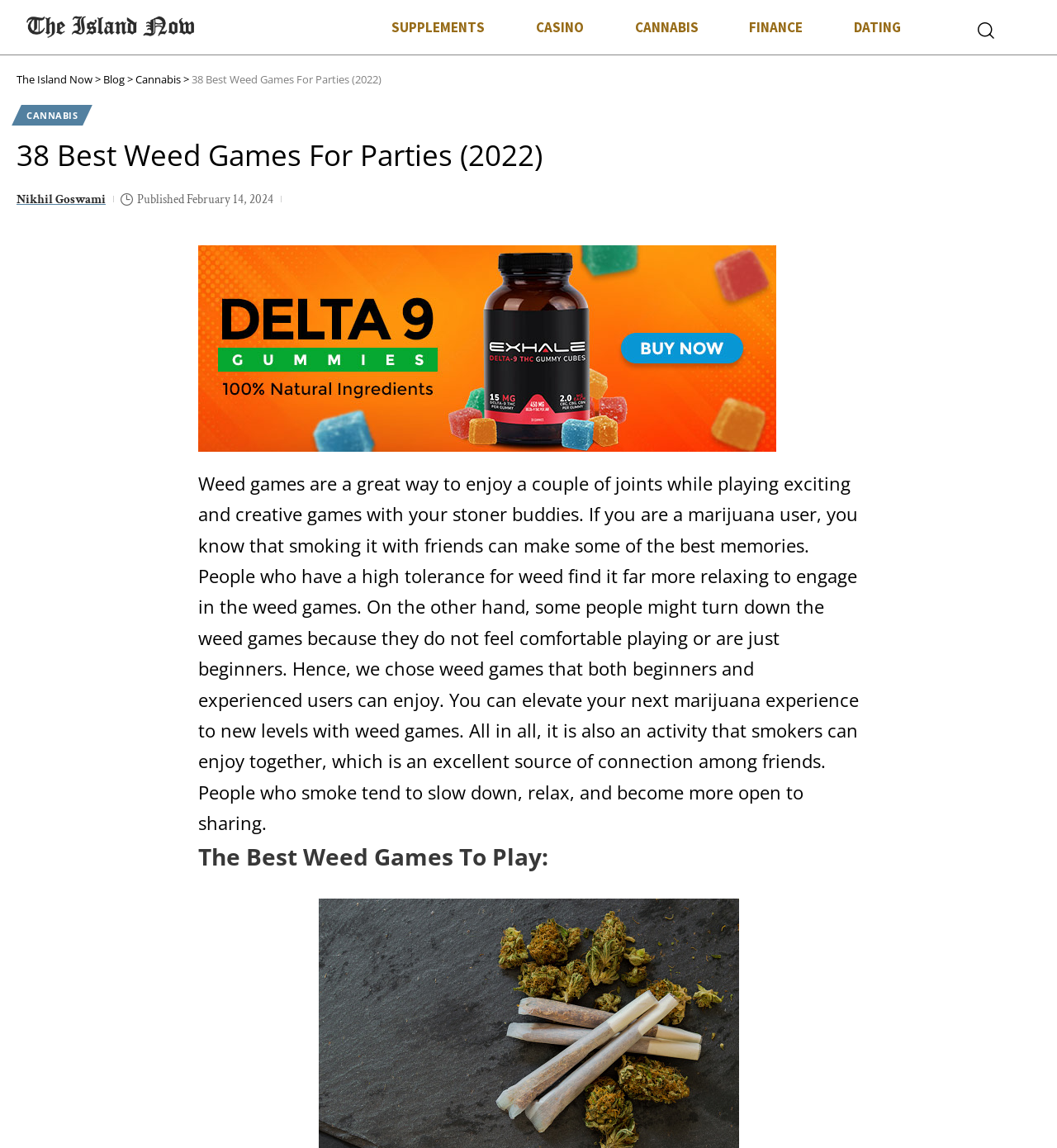Explain the webpage's design and content in an elaborate manner.

This webpage is about weed games for parties, with a focus on entertaining activities to enjoy with friends while getting high. At the top, there are several links to different categories, including supplements, casino, cannabis, finance, and dating, aligned horizontally across the page. 

Below these links, there is a header section with the title "The Island Now" and links to "Blog" and "Cannabis" on the left, and the main title "38 Best Weed Games For Parties (2022)" on the right. 

Underneath the header section, there is a heading with the same title, followed by a link to the author "Nikhil Goswami" and a publication date "February 14, 2024". 

On the left side of the page, there is a large image with the title "Delta 9", accompanied by a link to the same title. 

The main content of the page consists of three paragraphs of text, which discuss the benefits of playing weed games with friends, including relaxation, connection, and enjoyment. The text is positioned to the right of the image. 

Finally, there is a heading that reads "The Best Weed Games To Play:", which likely introduces a list of games that can be played while getting high.